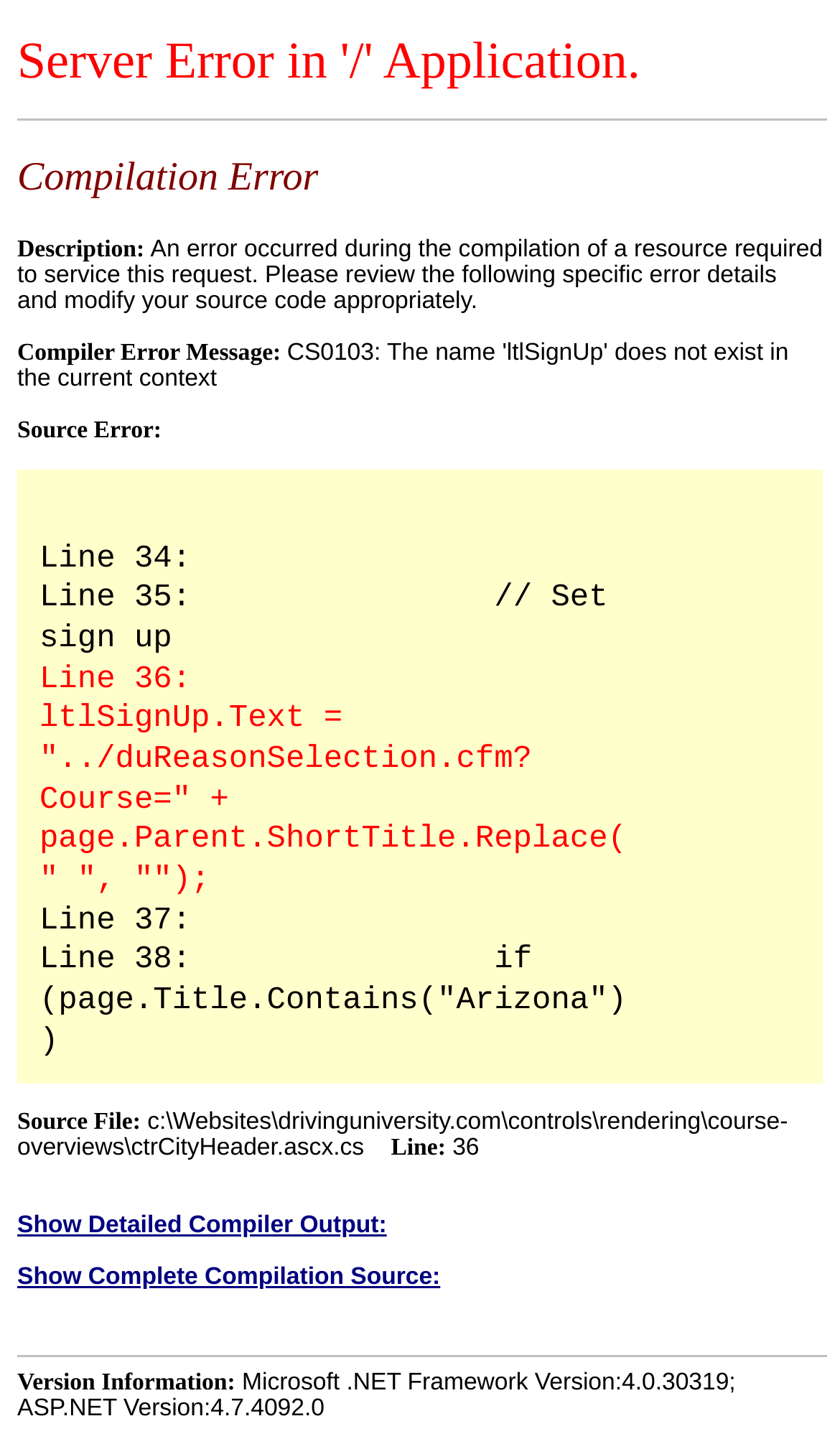What is the line number of the error?
Respond with a short answer, either a single word or a phrase, based on the image.

36